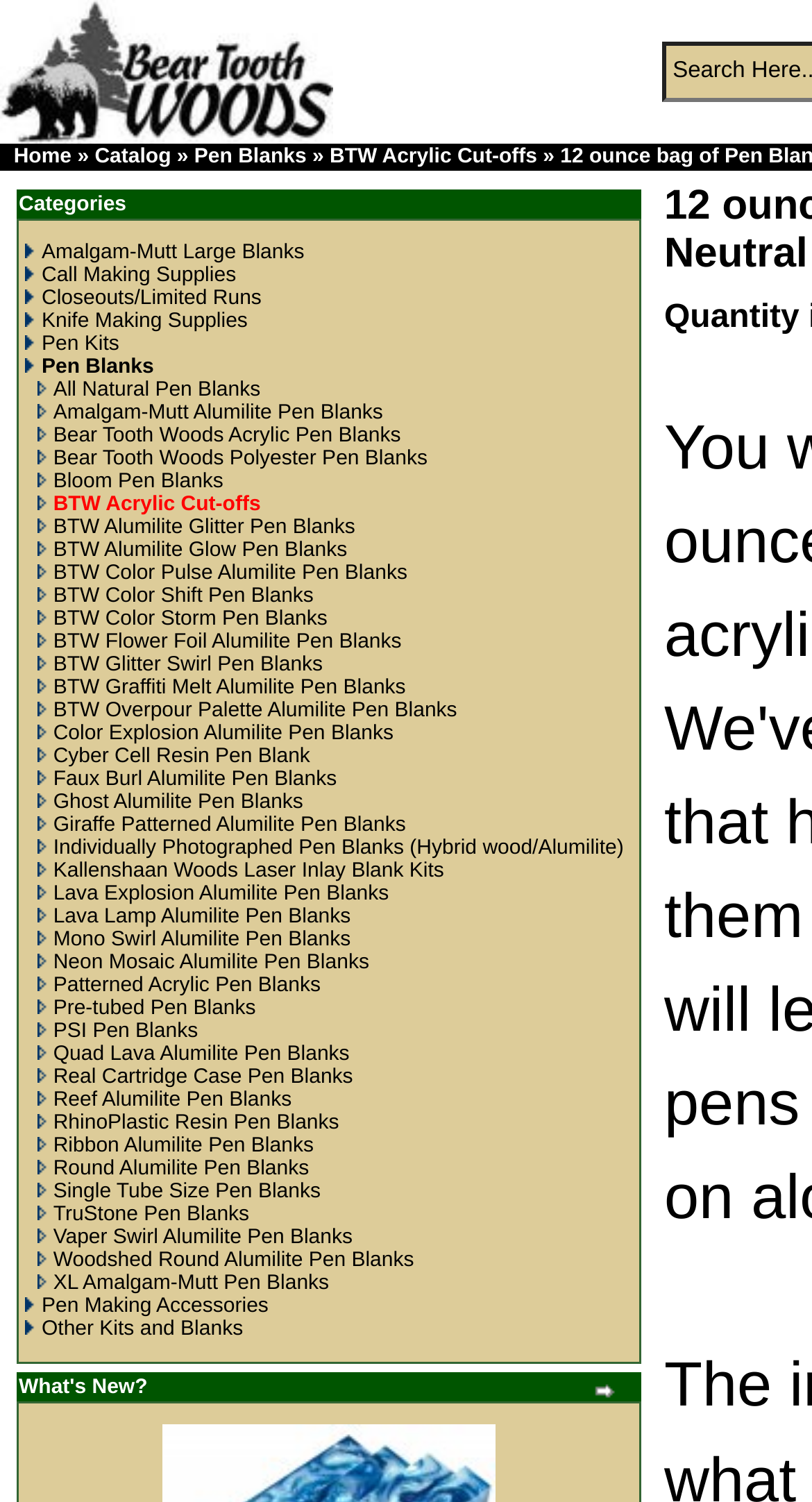Determine the bounding box coordinates of the target area to click to execute the following instruction: "Click on the link to get the best advice."

None